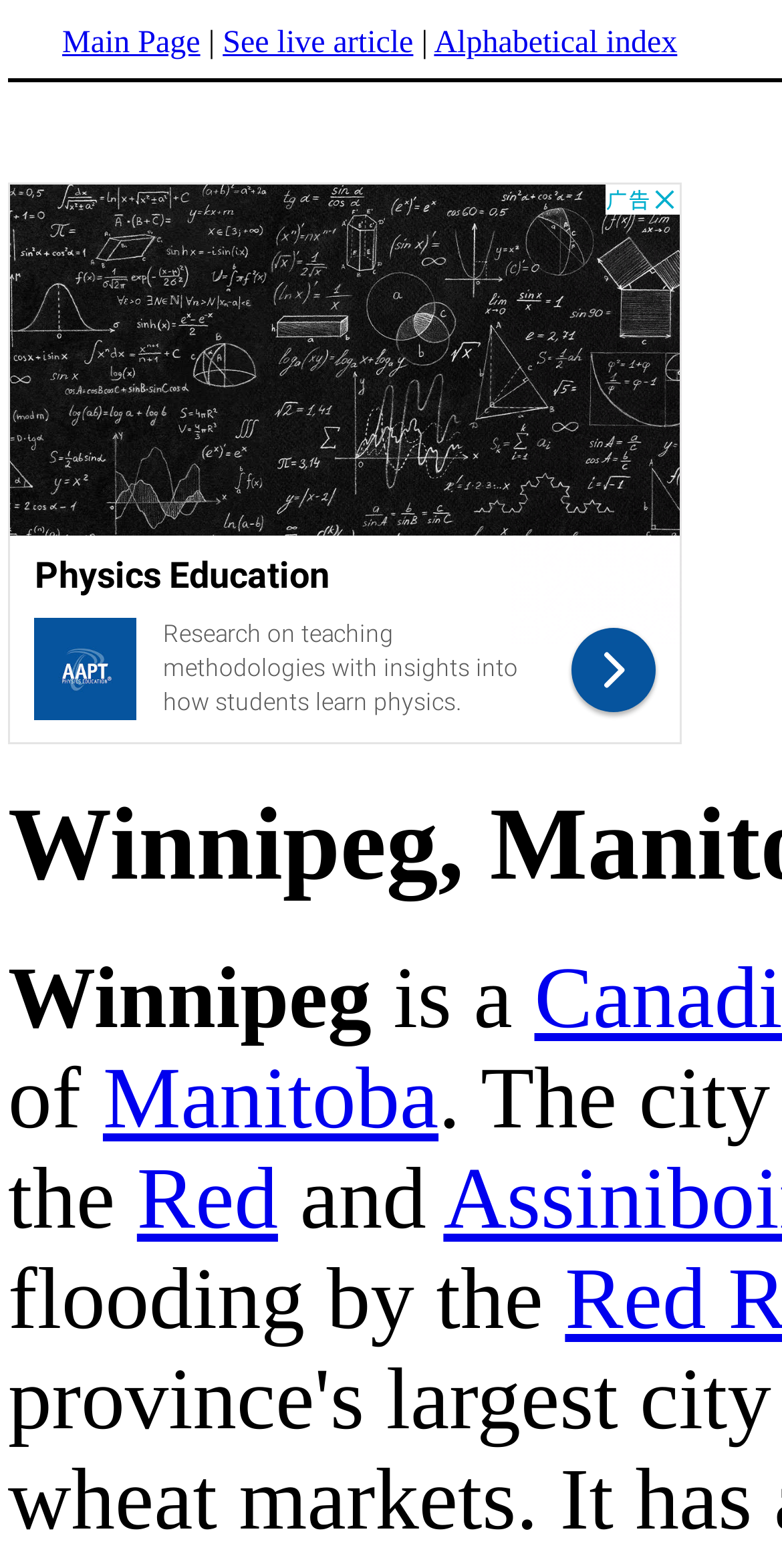For the given element description See live article, determine the bounding box coordinates of the UI element. The coordinates should follow the format (top-left x, top-left y, bottom-right x, bottom-right y) and be within the range of 0 to 1.

[0.285, 0.016, 0.529, 0.038]